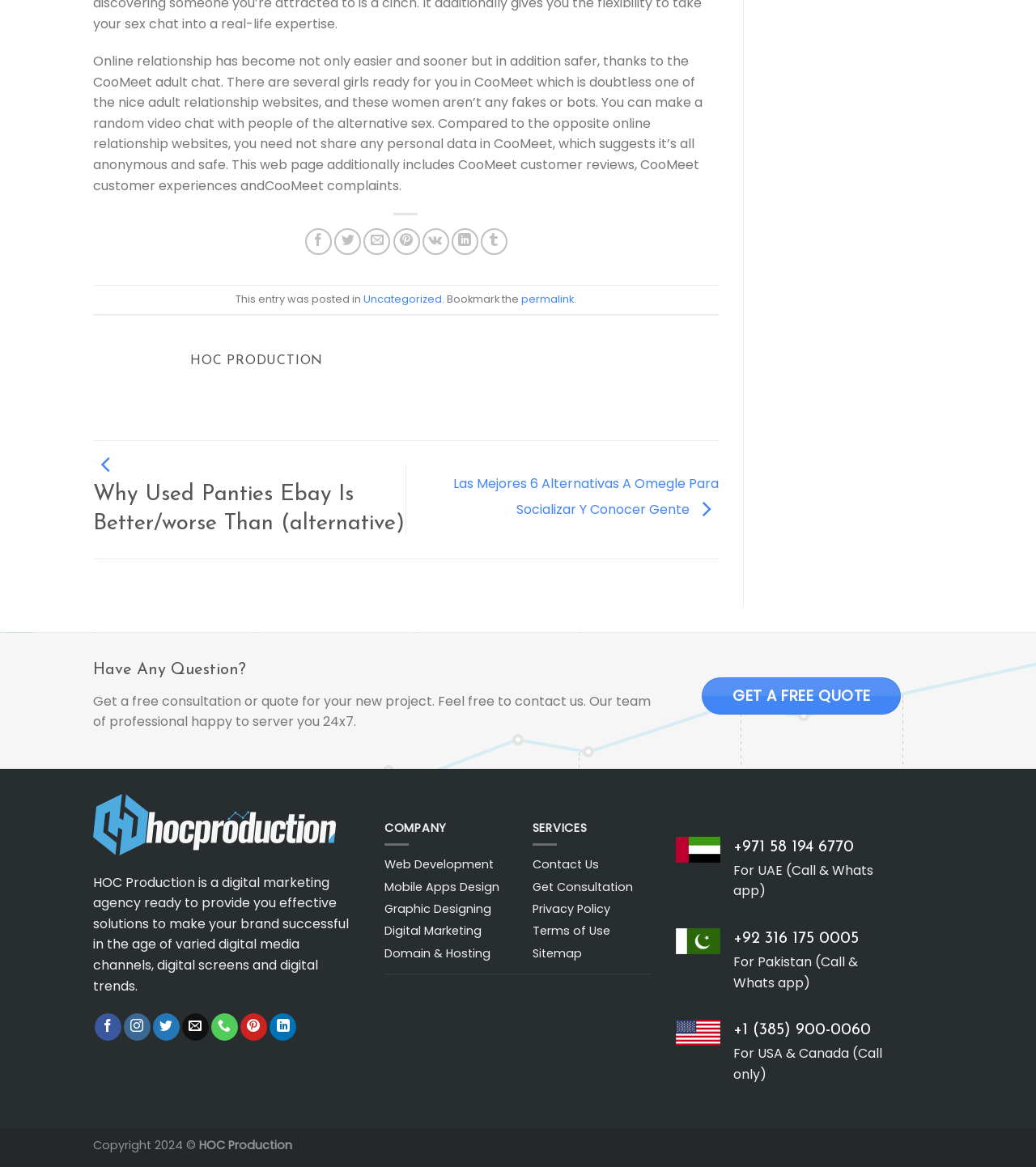Indicate the bounding box coordinates of the element that needs to be clicked to satisfy the following instruction: "Share on Facebook". The coordinates should be four float numbers between 0 and 1, i.e., [left, top, right, bottom].

[0.295, 0.196, 0.32, 0.218]